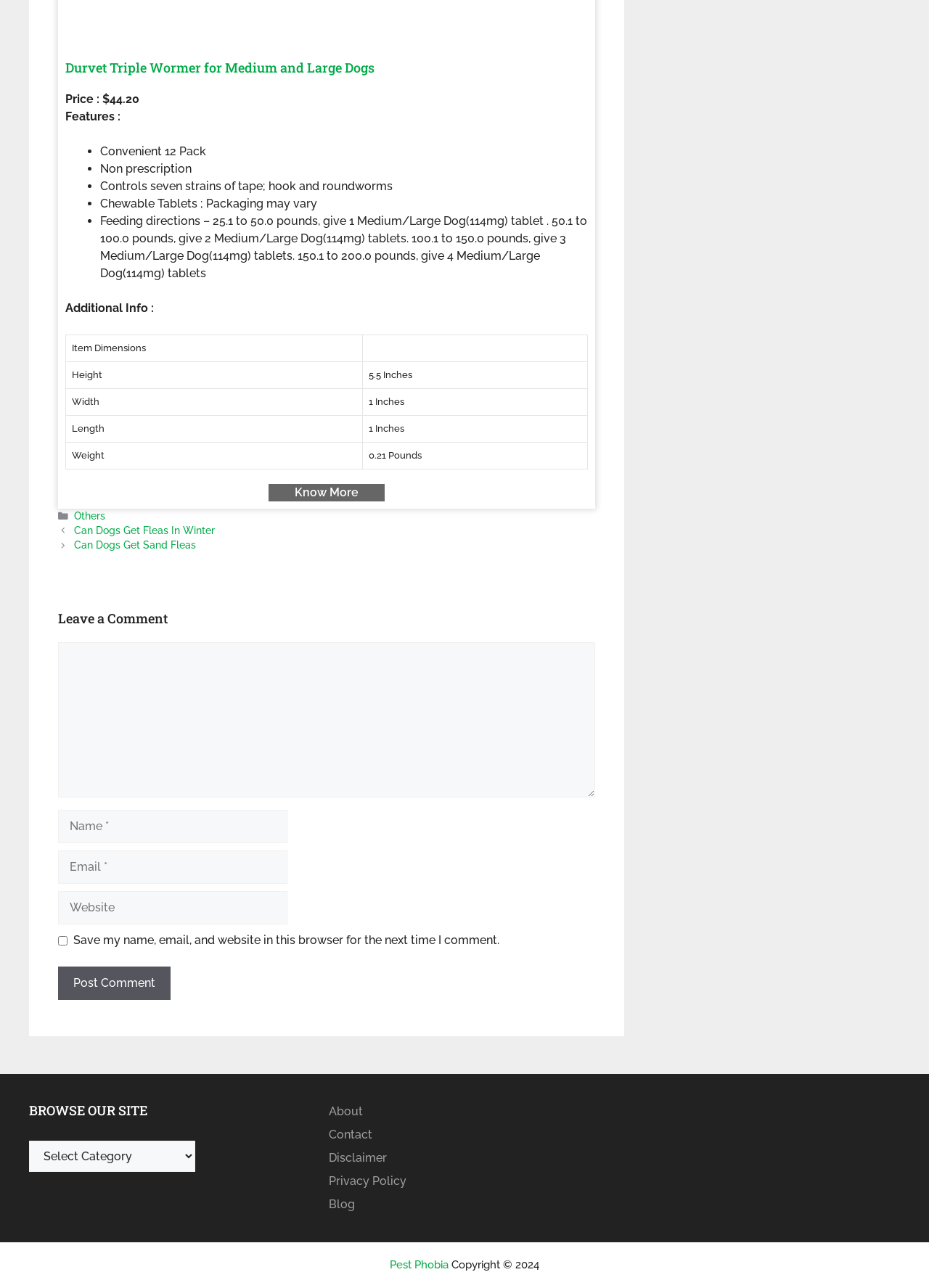Please locate the bounding box coordinates of the region I need to click to follow this instruction: "Click the 'Know More' link".

[0.289, 0.376, 0.414, 0.389]